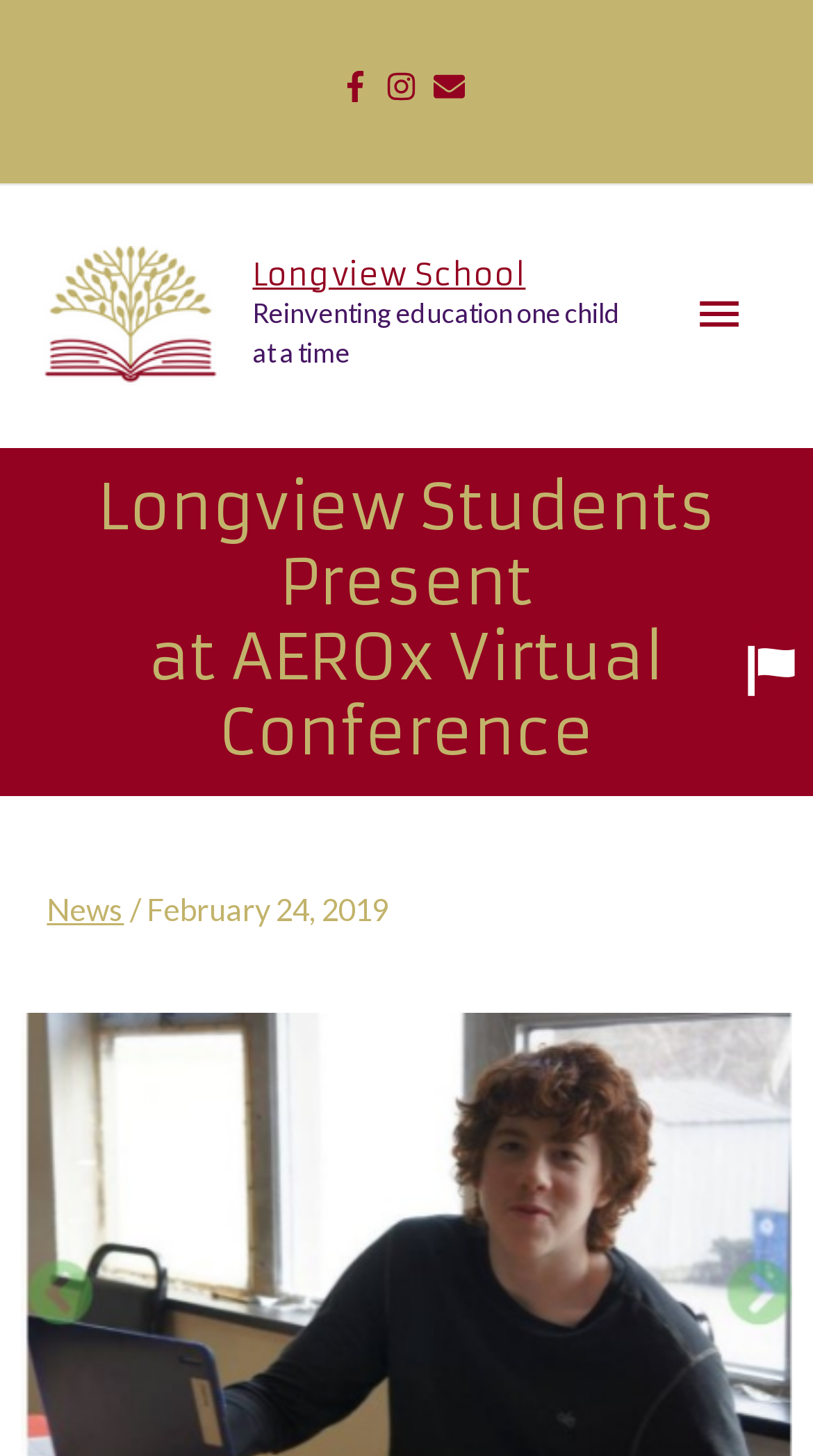Bounding box coordinates are specified in the format (top-left x, top-left y, bottom-right x, bottom-right y). All values are floating point numbers bounded between 0 and 1. Please provide the bounding box coordinate of the region this sentence describes: Longview School

[0.311, 0.176, 0.646, 0.201]